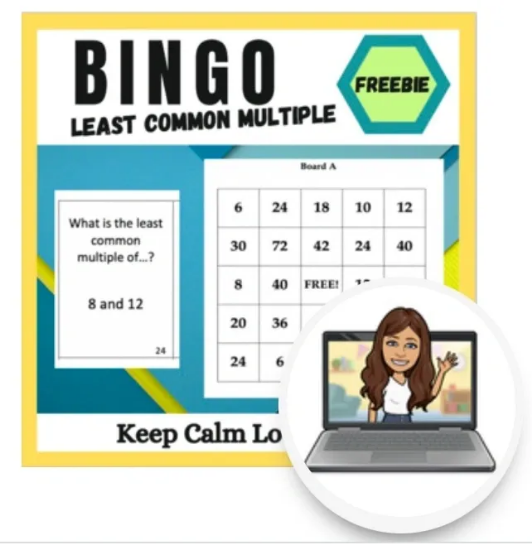Using the image as a reference, answer the following question in as much detail as possible:
What is the focus of this educational game?

The subtitle 'Least Common Multiple' is displayed alongside the title 'BINGO', indicating the focus of this educational game.